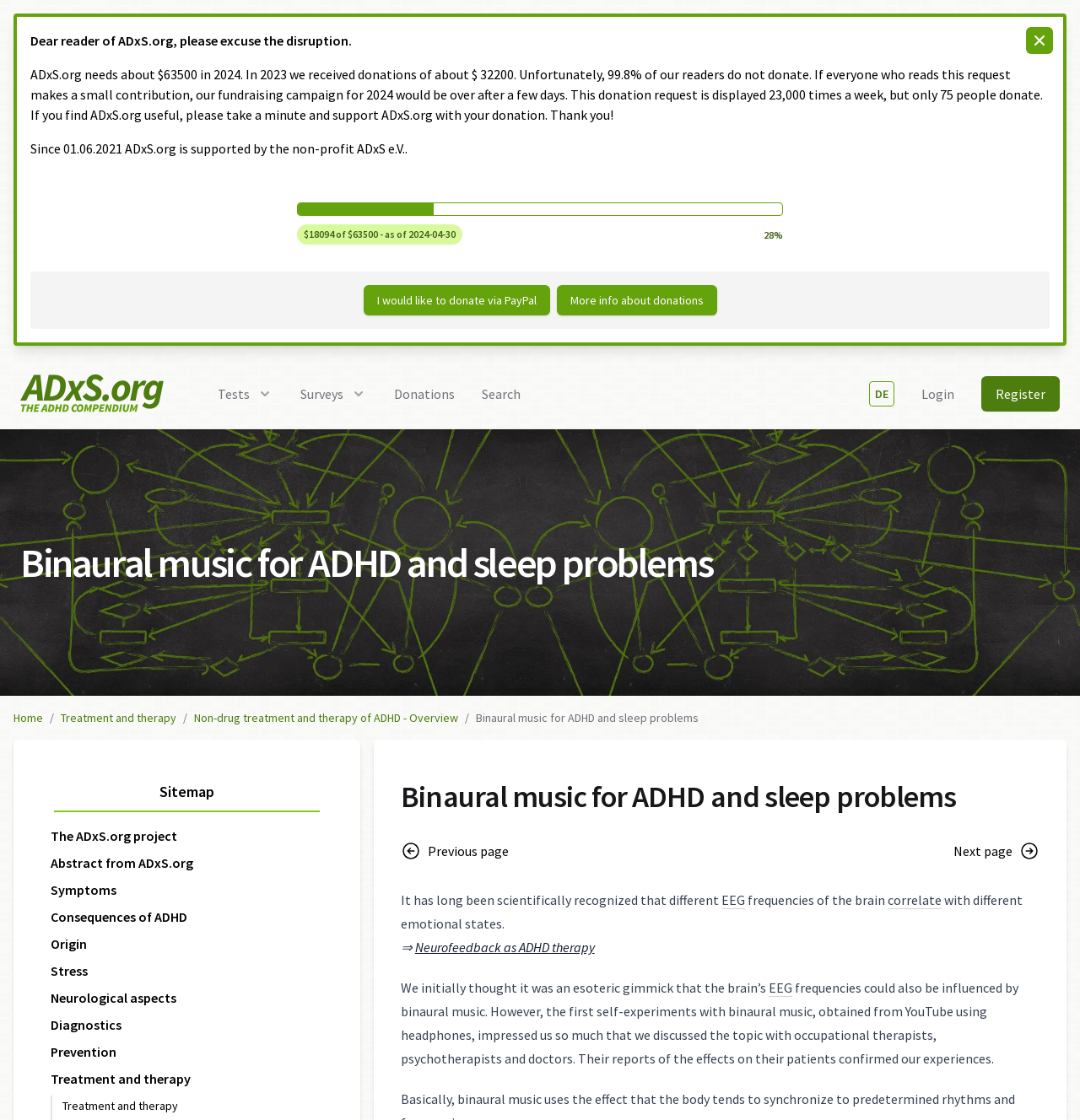What is the relationship between EEG frequencies and emotional states?
Based on the content of the image, thoroughly explain and answer the question.

I inferred the answer by reading the static text elements that say 'It has long been scientifically recognized that different EEG frequencies of the brain correlate with different emotional states.' This suggests that there is a correlation between EEG frequencies and emotional states.